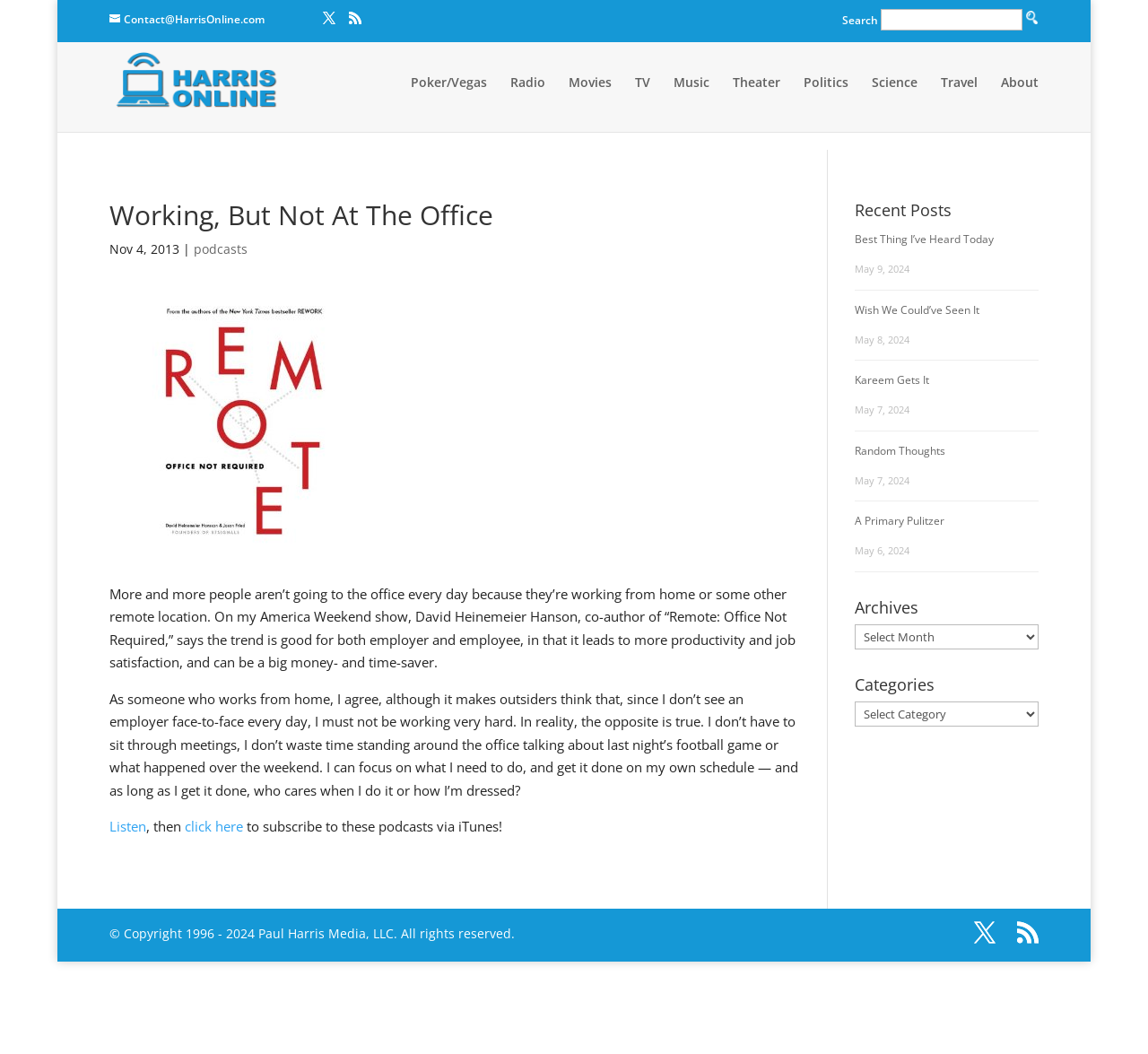Show the bounding box coordinates of the region that should be clicked to follow the instruction: "Contact Paul Harris."

[0.095, 0.011, 0.23, 0.026]